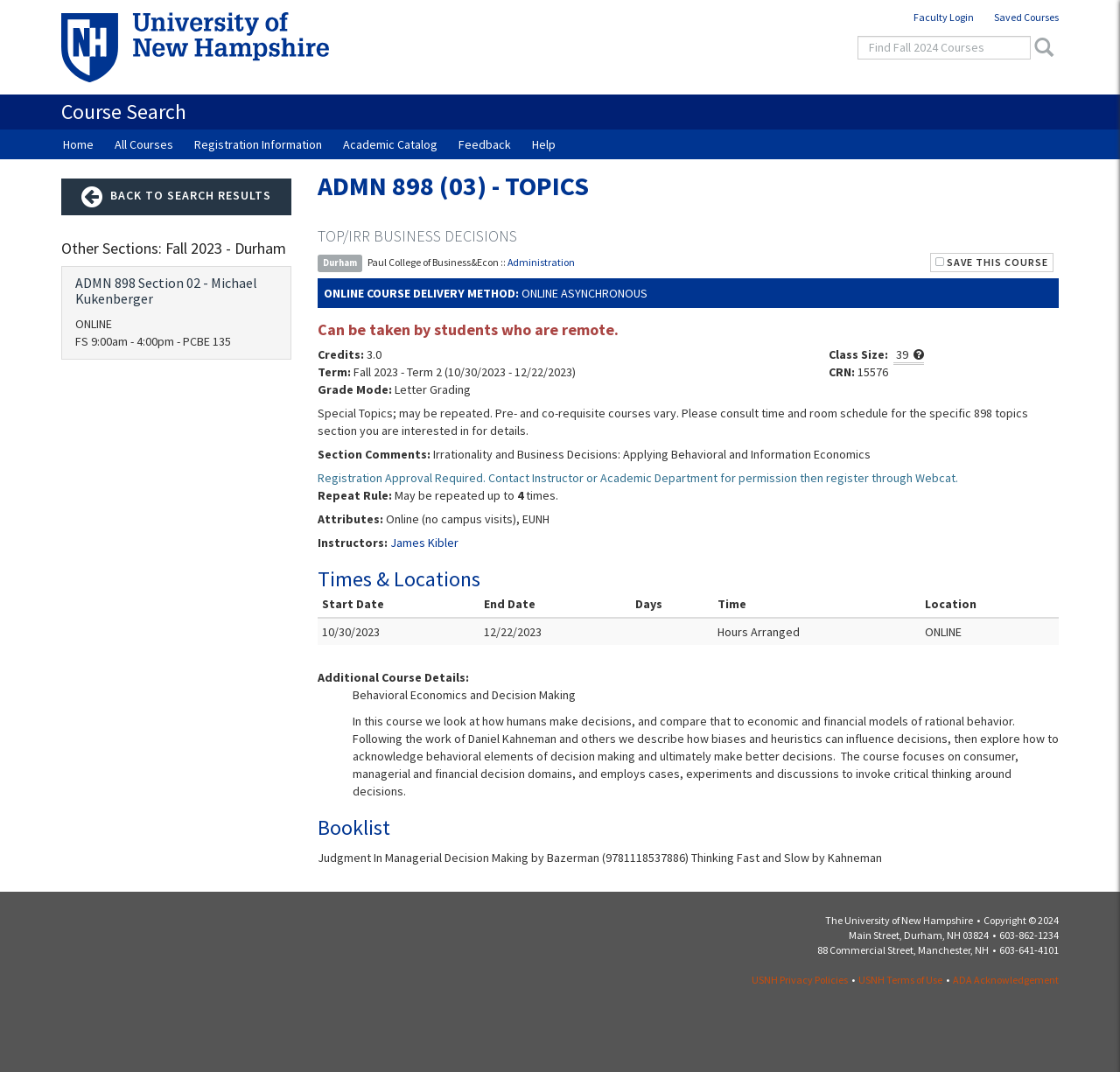Could you find the bounding box coordinates of the clickable area to complete this instruction: "view course details"?

[0.283, 0.211, 0.957, 0.231]